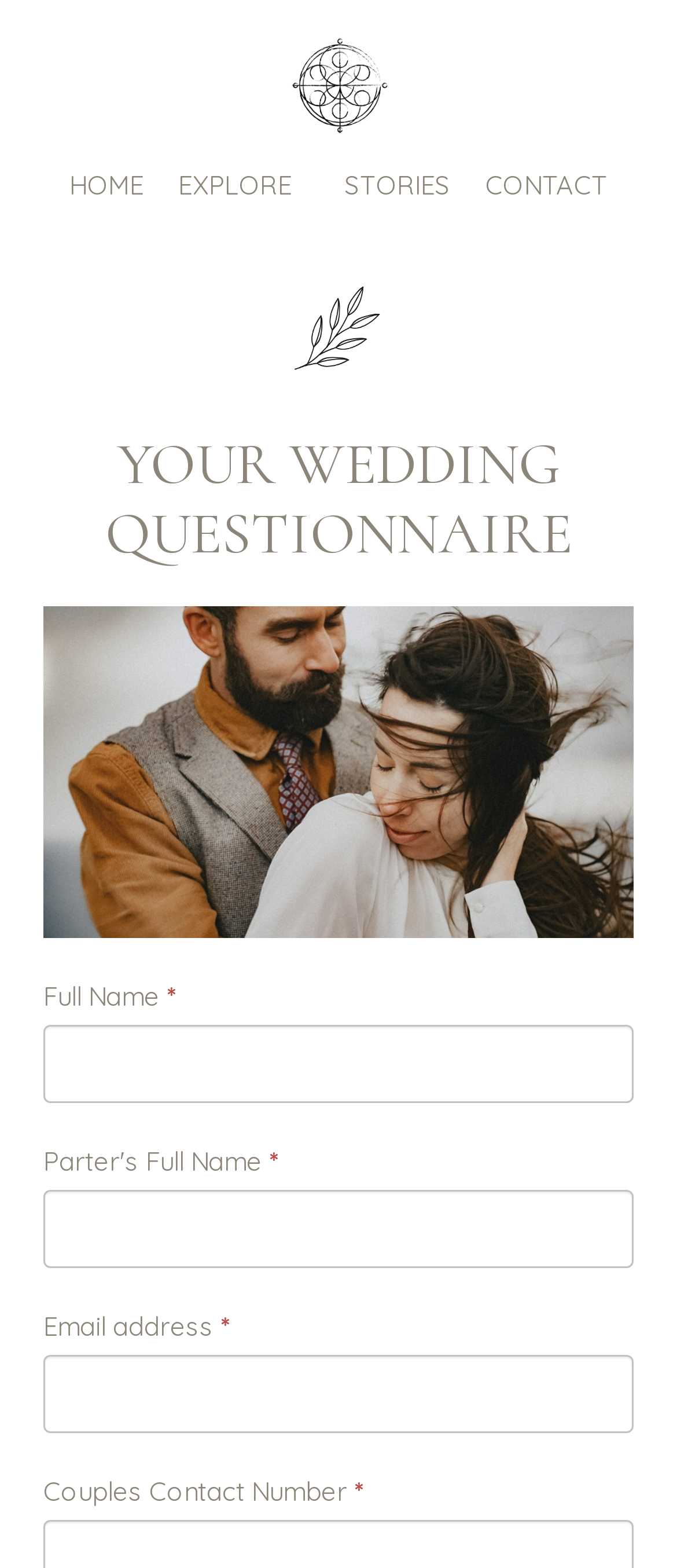How many links are in the top navigation bar?
Examine the image closely and answer the question with as much detail as possible.

By examining the webpage structure, I found four links in the top navigation bar: 'HOME', 'EXPLORE', 'STORIES', and 'CONTACT'.